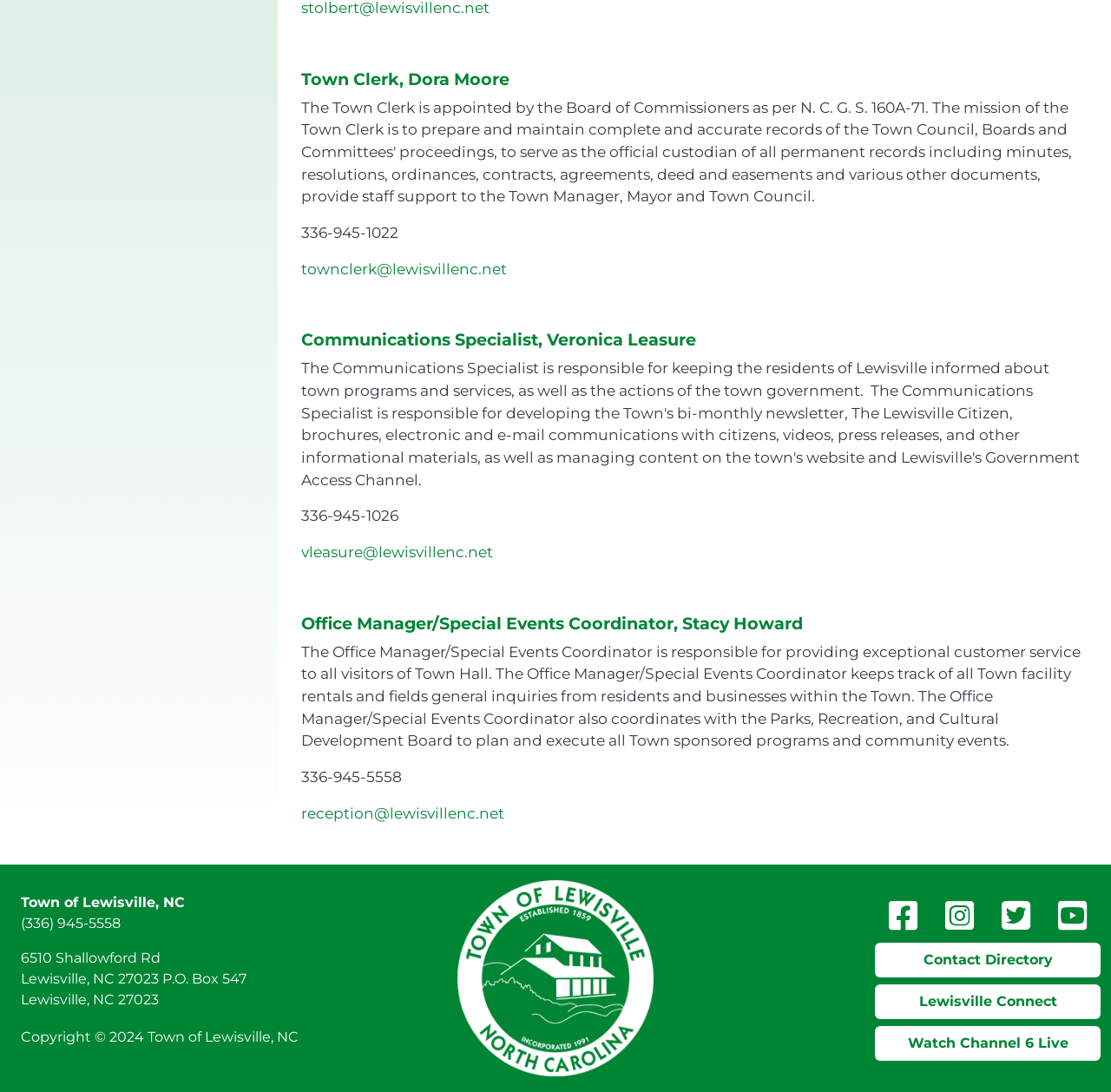Provide the bounding box coordinates of the HTML element this sentence describes: "LinkedIn".

None